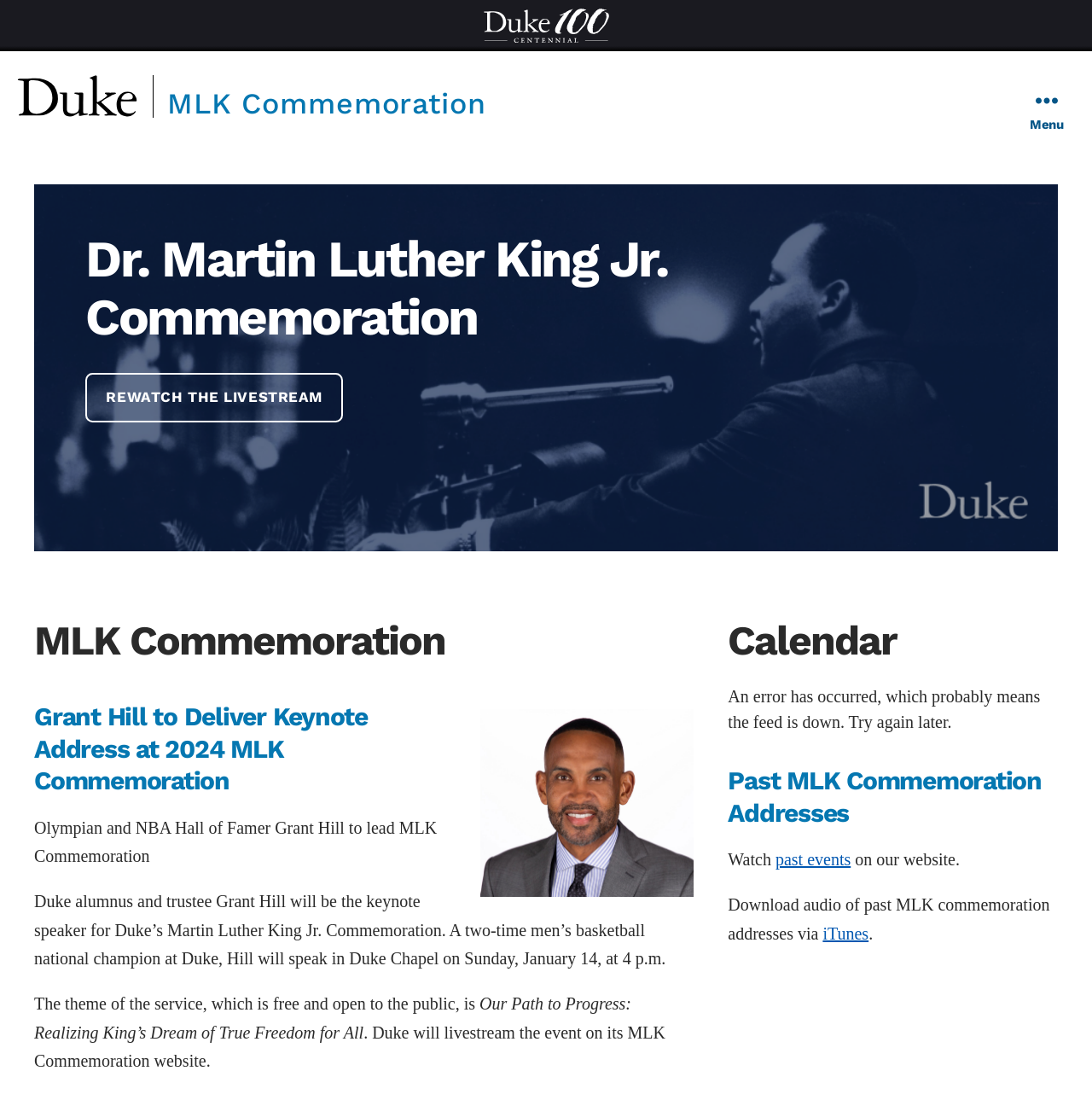Given the webpage screenshot, identify the bounding box of the UI element that matches this description: "iTunes".

[0.753, 0.84, 0.795, 0.857]